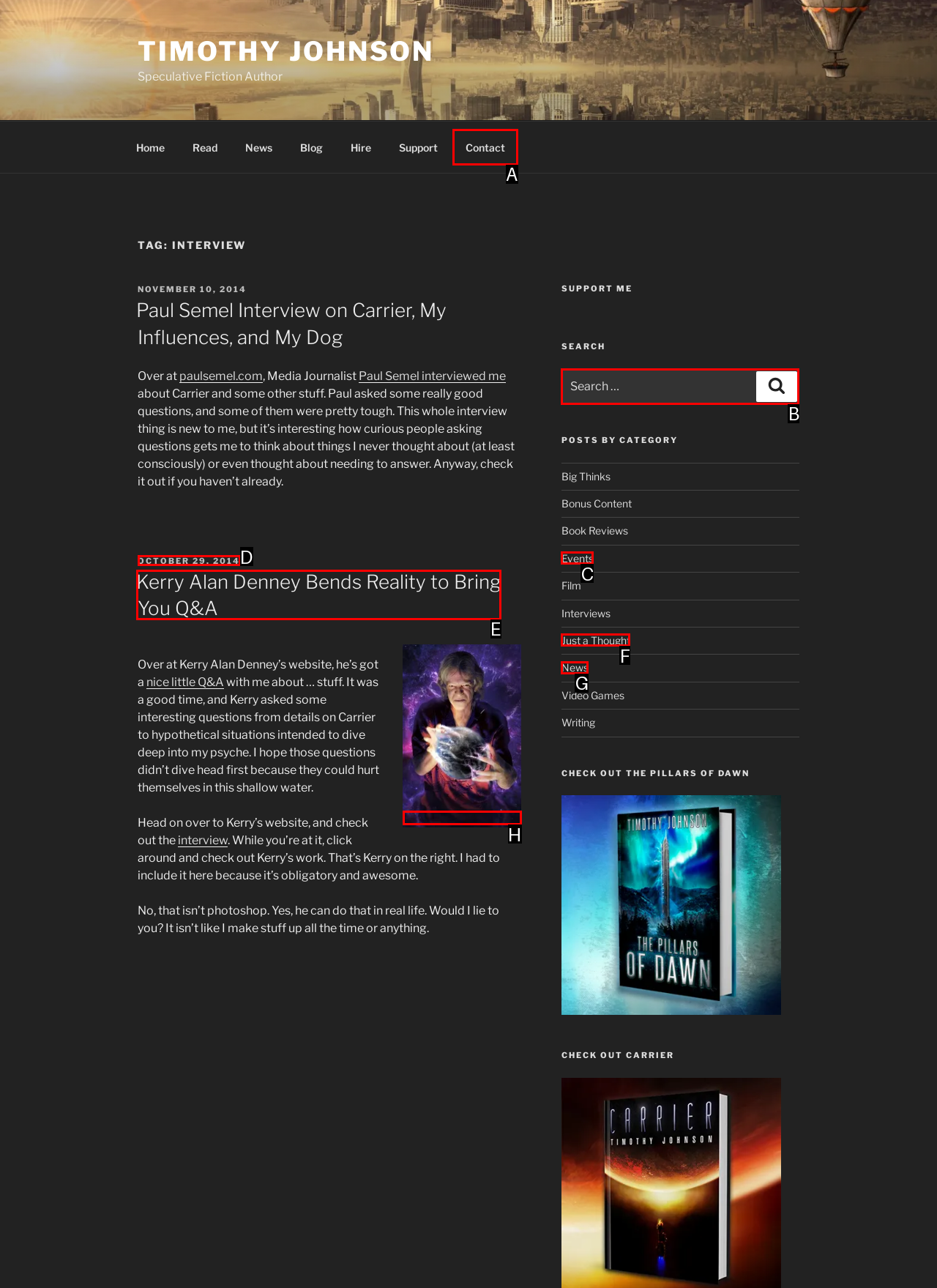Pick the right letter to click to achieve the task: Search for something
Answer with the letter of the correct option directly.

B